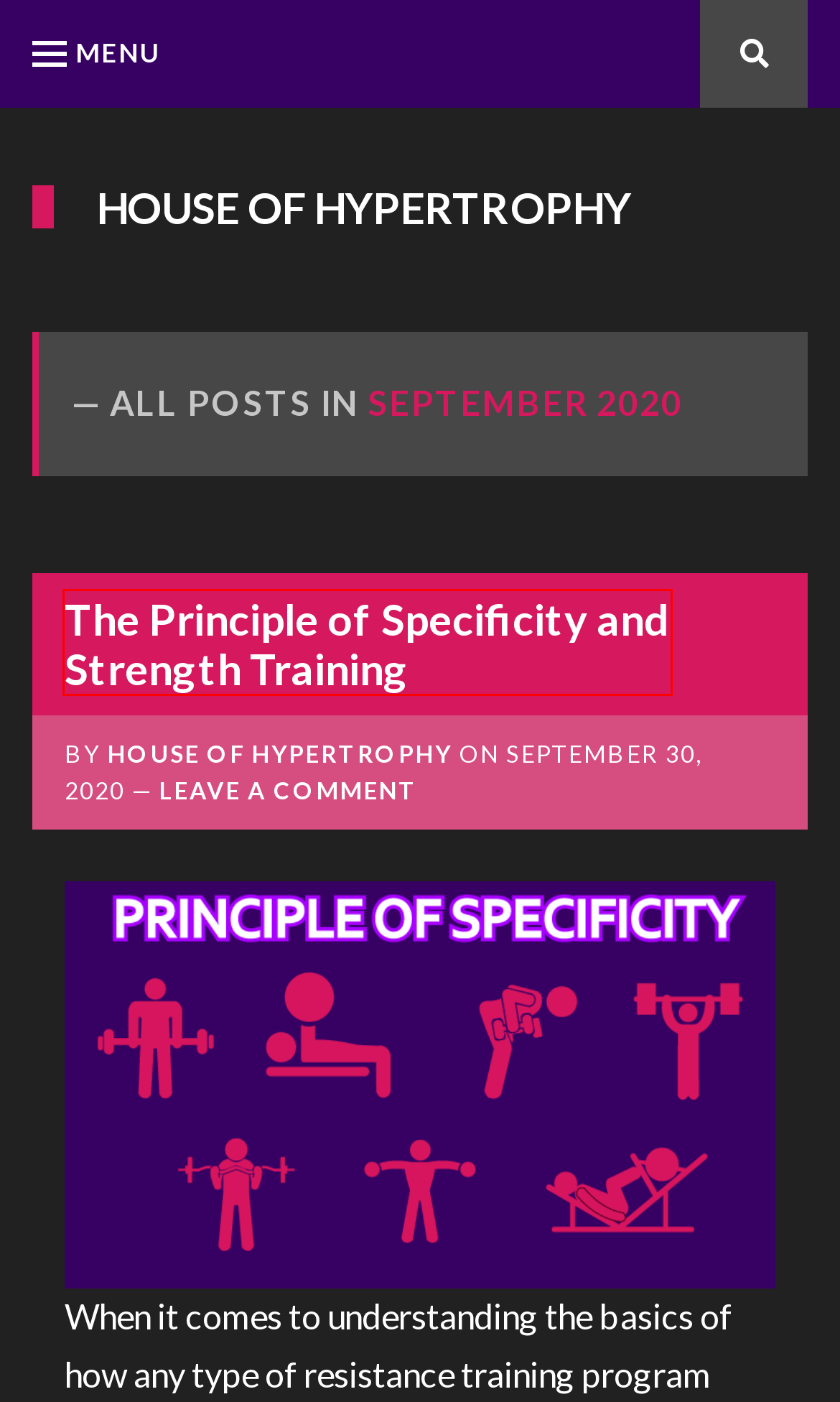Examine the screenshot of a webpage featuring a red bounding box and identify the best matching webpage description for the new page that results from clicking the element within the box. Here are the options:
A. October 2020 - House of Hypertrophy
B. House of Hypertrophy - House of Hypertrophy
C. June 2021 - House of Hypertrophy
D. February 2021 - House of Hypertrophy
E. The Principle of Specificity and Strength Training - House of Hypertrophy
F. Home - House of Hypertrophy
G. March 2021 - House of Hypertrophy
H. January 2021 - House of Hypertrophy

E